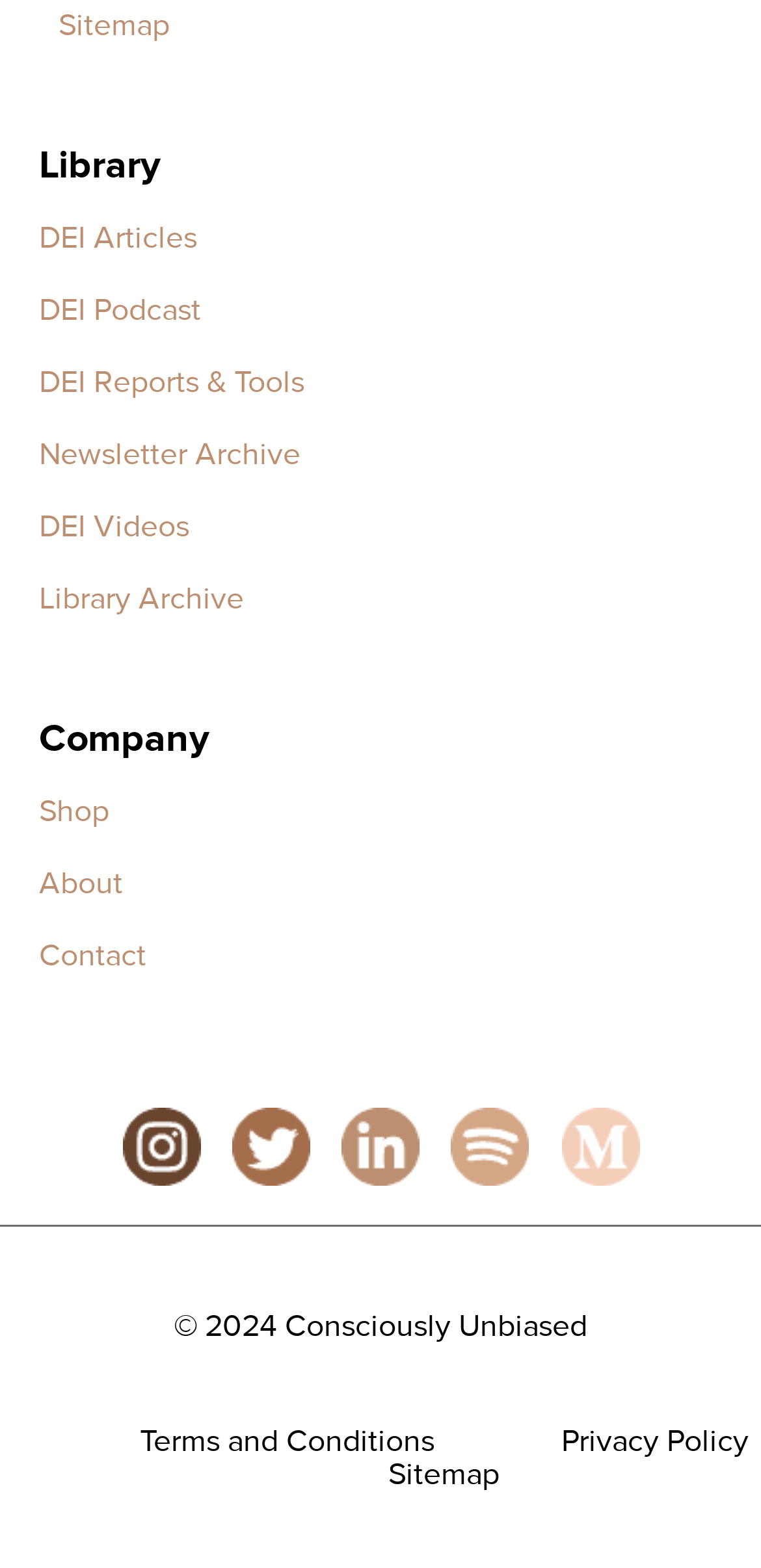Locate the bounding box coordinates of the segment that needs to be clicked to meet this instruction: "Learn more about the NSC Alliance".

None